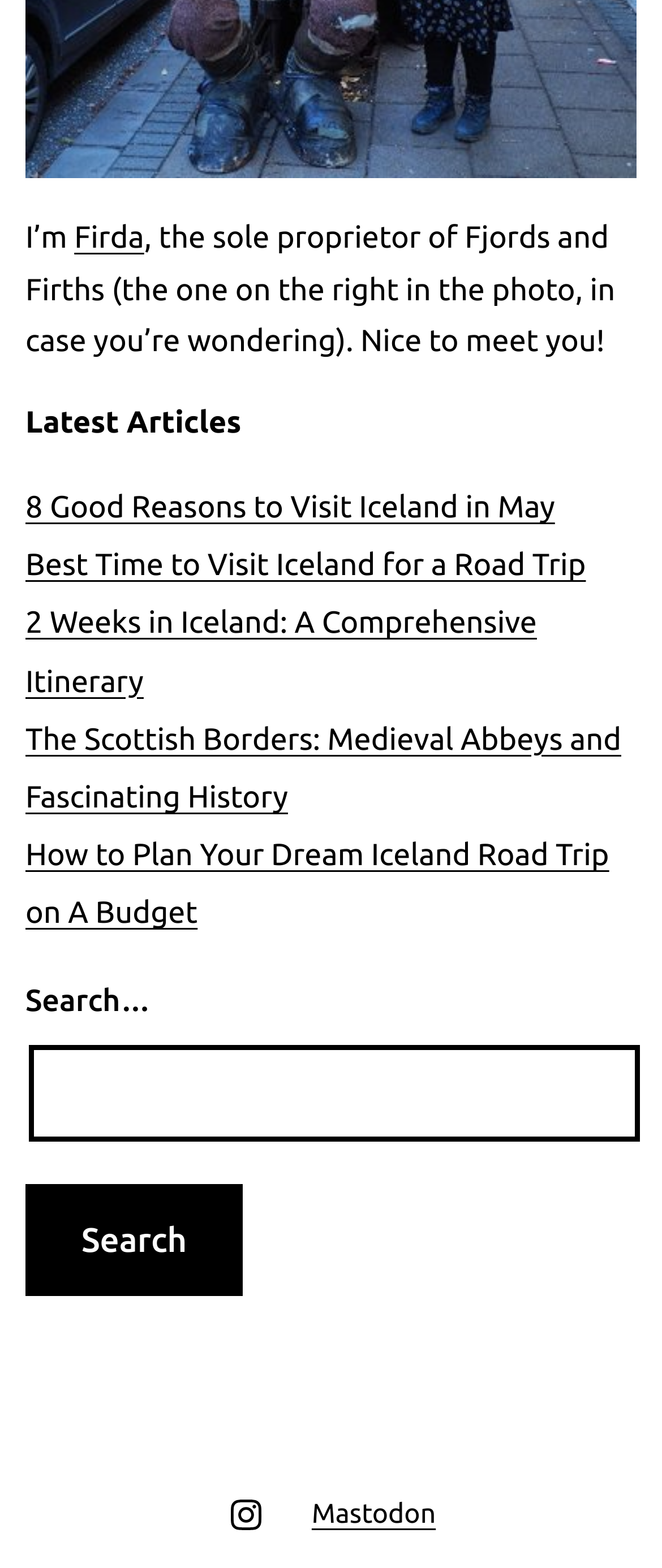How many social media links are provided?
Relying on the image, give a concise answer in one word or a brief phrase.

2